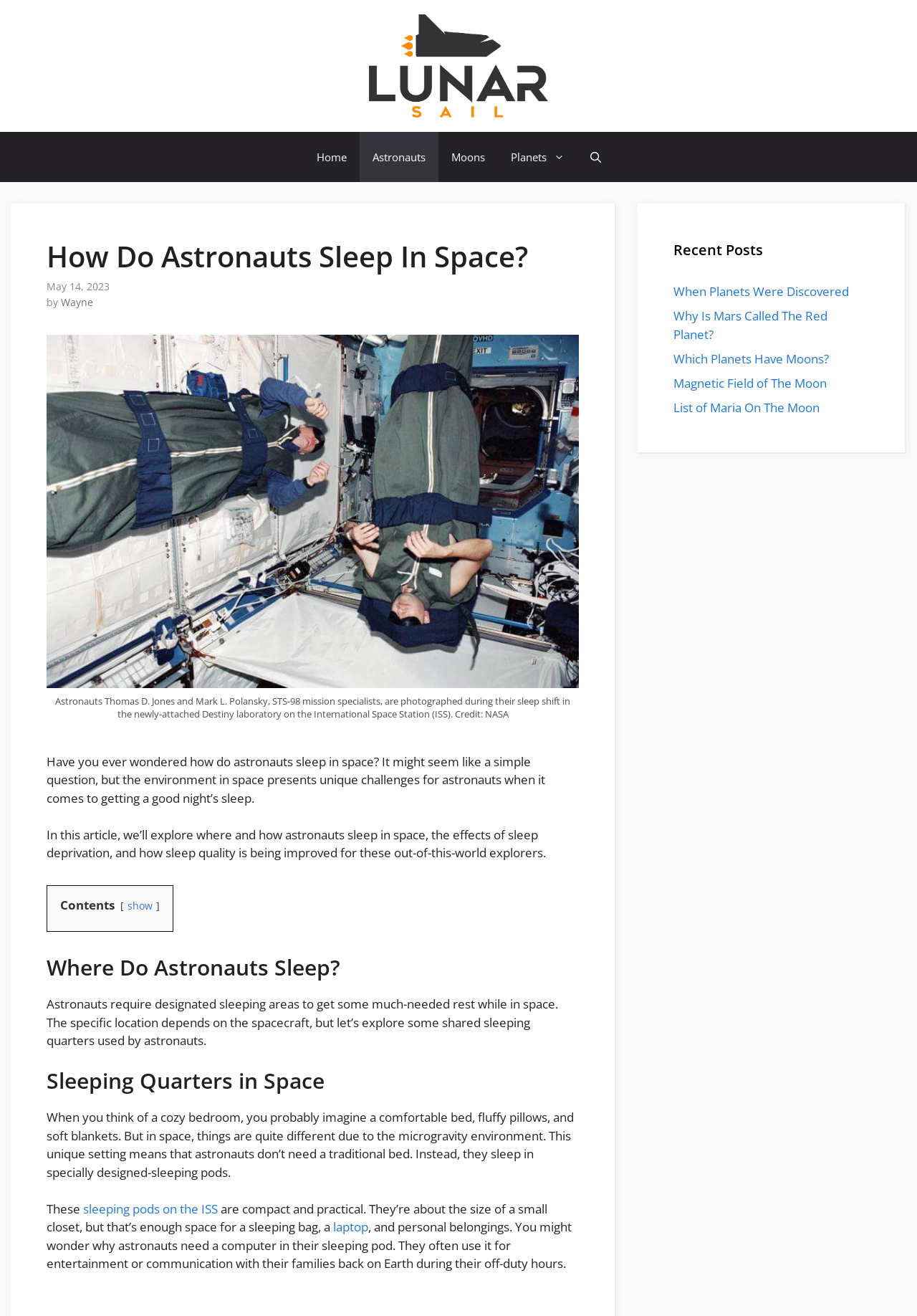Show the bounding box coordinates for the element that needs to be clicked to execute the following instruction: "Open the 'Astronauts' page". Provide the coordinates in the form of four float numbers between 0 and 1, i.e., [left, top, right, bottom].

[0.392, 0.1, 0.478, 0.138]